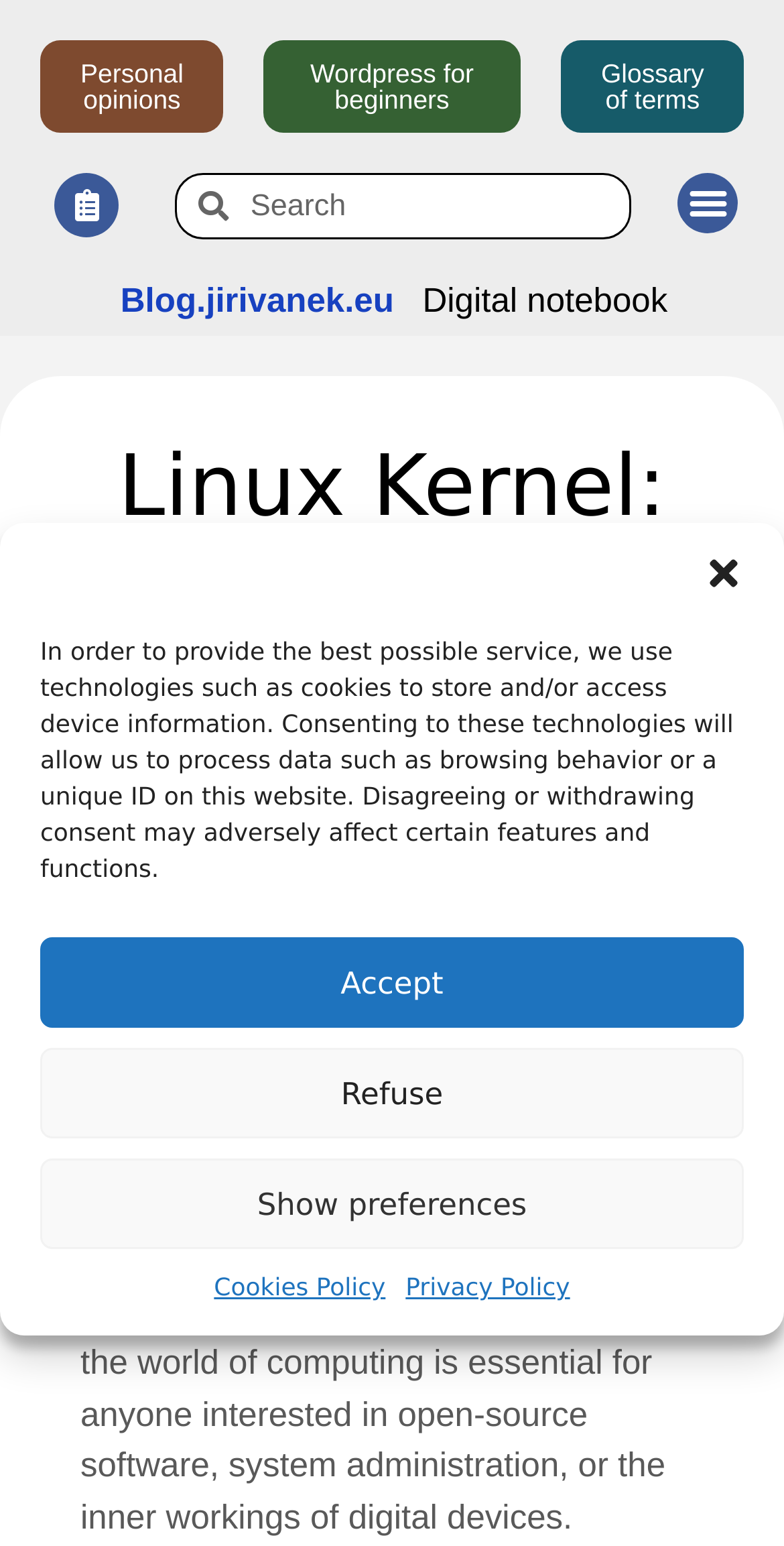Identify the bounding box for the element characterized by the following description: "Menu".

[0.865, 0.112, 0.942, 0.151]